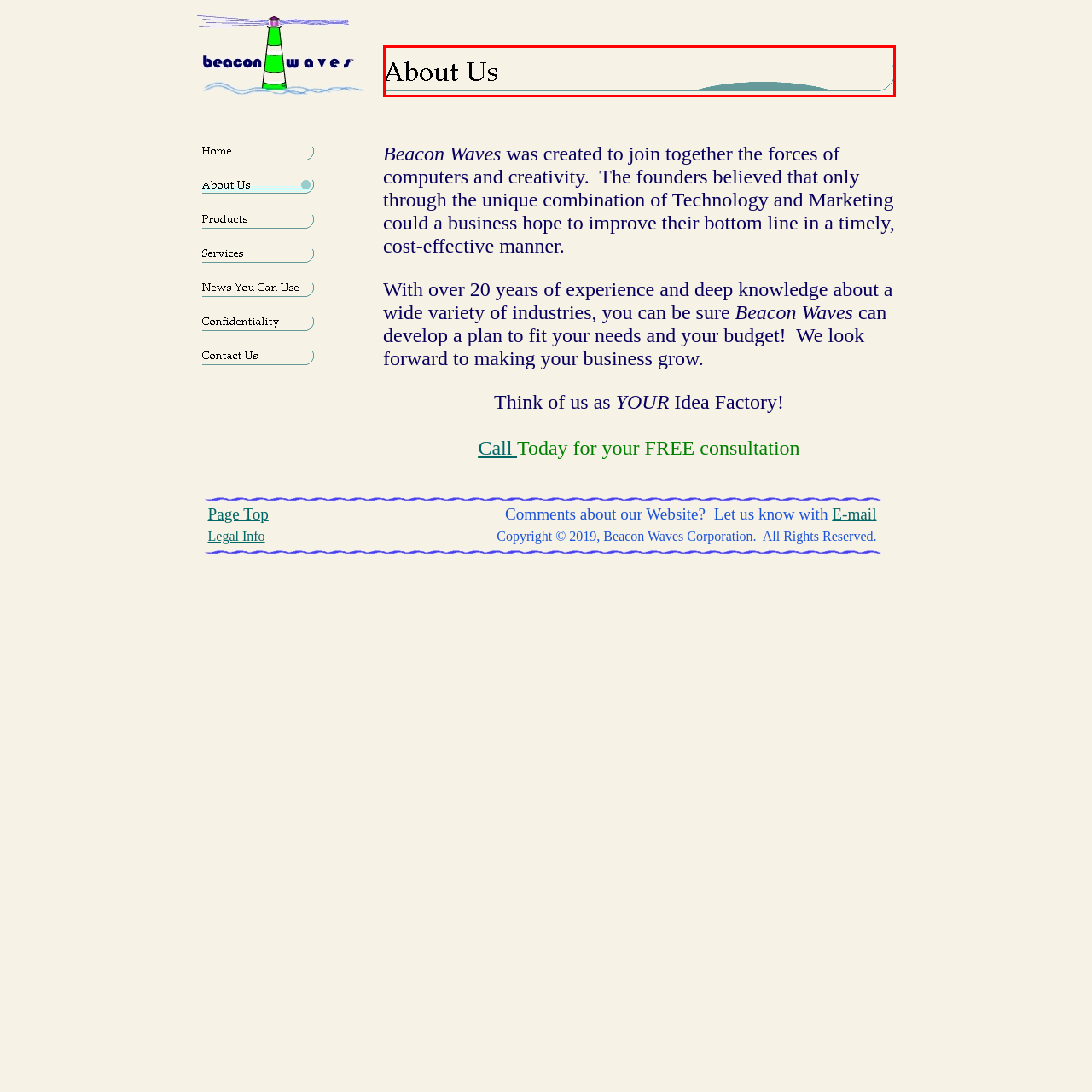What is the company's area of specialization?
Focus on the image highlighted by the red bounding box and give a comprehensive answer using the details from the image.

Beacon Waves is a company that specializes in providing technology and marketing solutions, which is evident from the introduction to the company's background and services presented in the 'About Us' section.